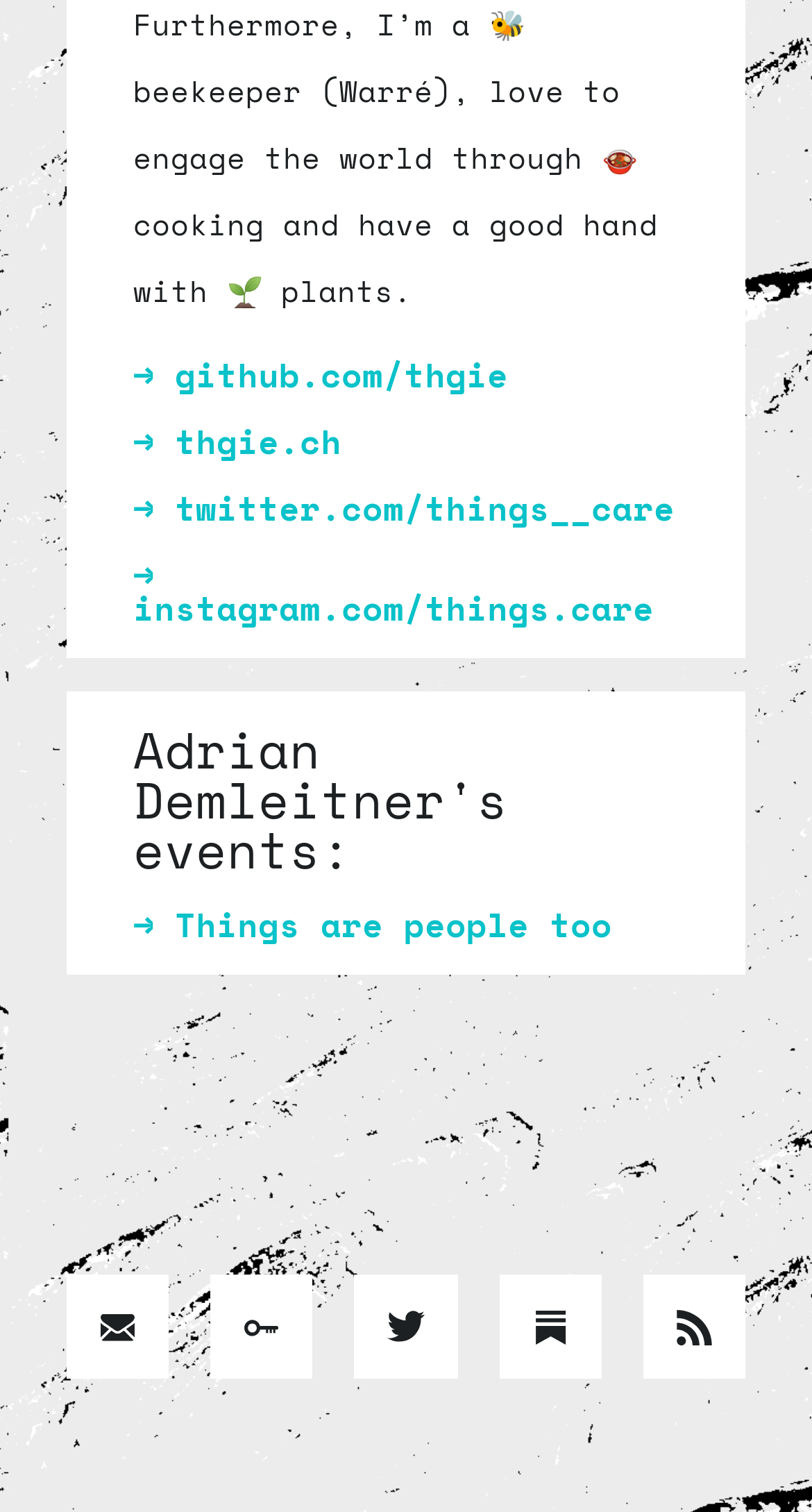Please analyze the image and provide a thorough answer to the question:
What is the theme of the 'Things are people too' link?

The link 'Things are people too' is located under the heading 'Adrian Demleitner's events:', suggesting that the theme of this link is related to events.